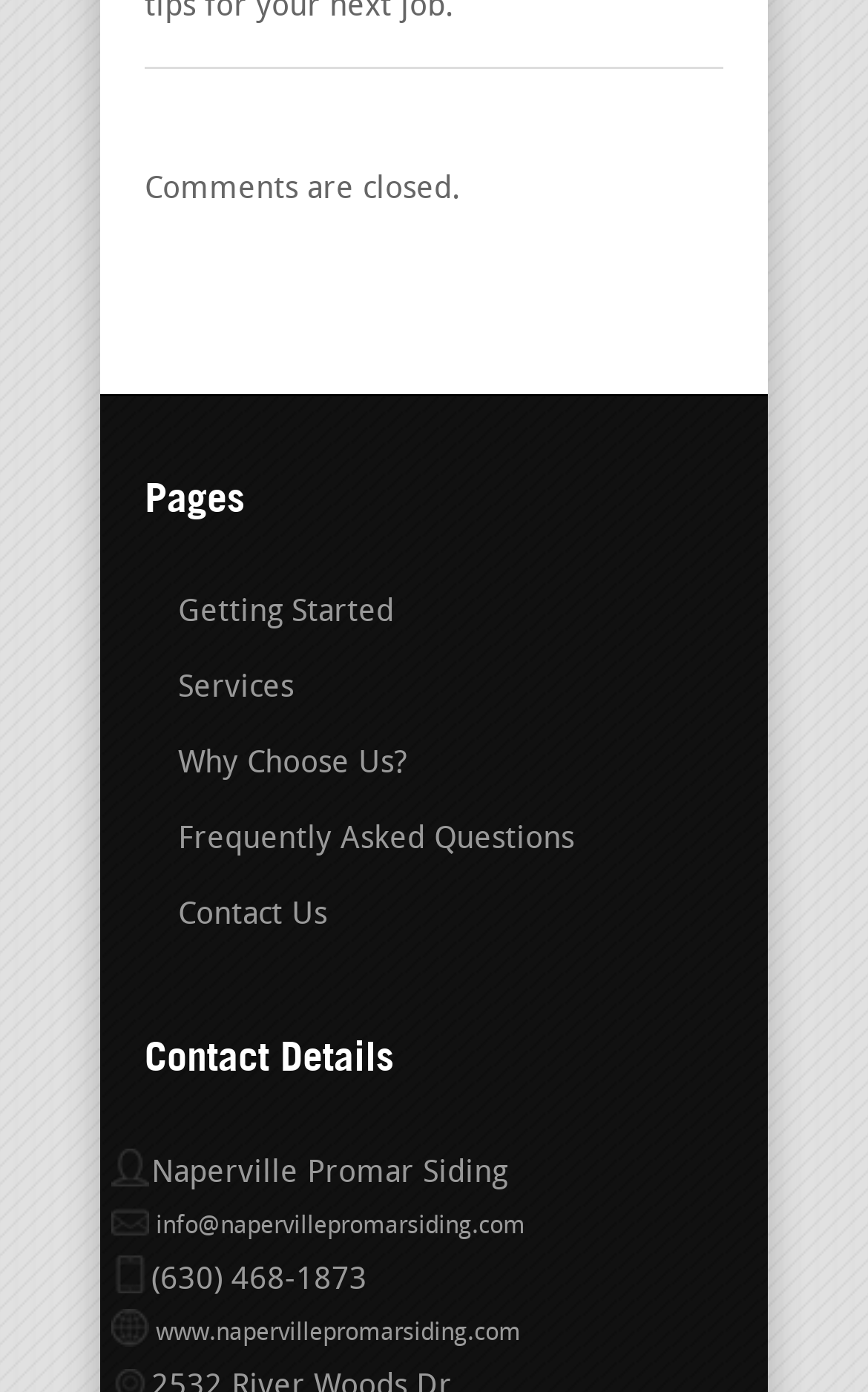What is the contact email?
Observe the image and answer the question with a one-word or short phrase response.

info@napervillepromarsiding.com